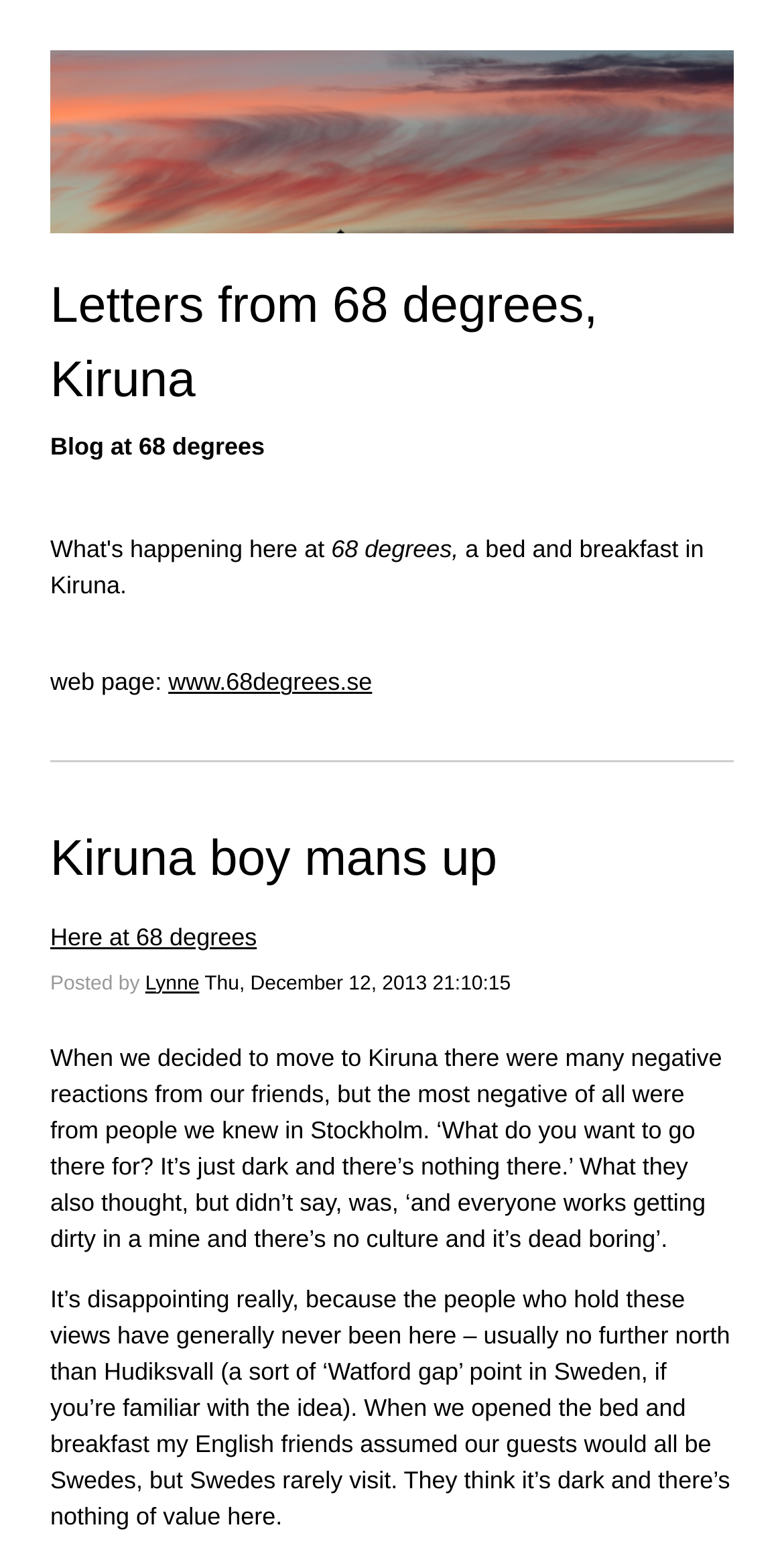Who posted the article?
Based on the image, please offer an in-depth response to the question.

I found the answer by looking at the link element with the text 'Lynne' which is located at [0.185, 0.622, 0.254, 0.636]. This link is likely the author of the article.